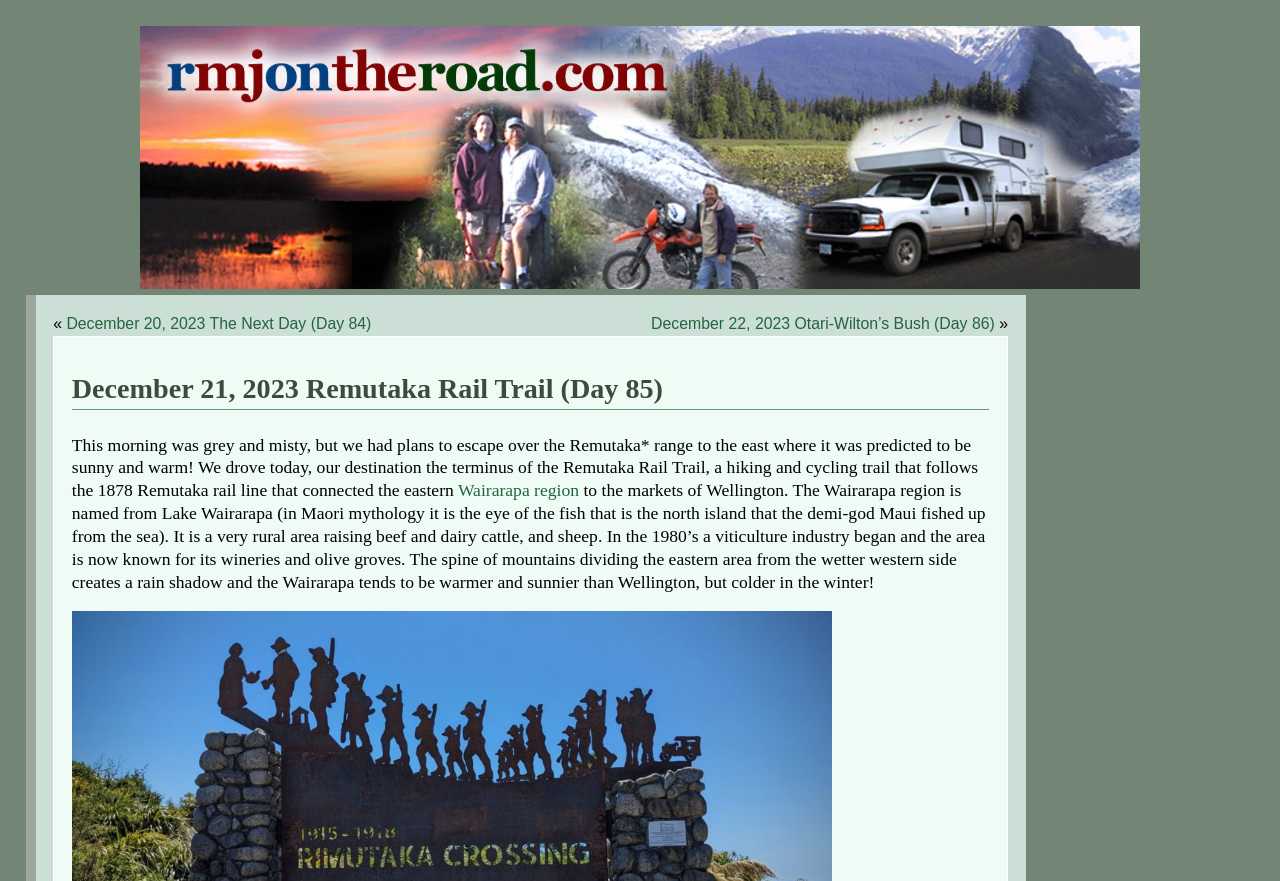Examine the image and give a thorough answer to the following question:
What region is known for its wineries and olive groves?

I found the answer by reading the paragraph of text that describes the Wairarapa region, which mentions that it is known for its wineries and olive groves.